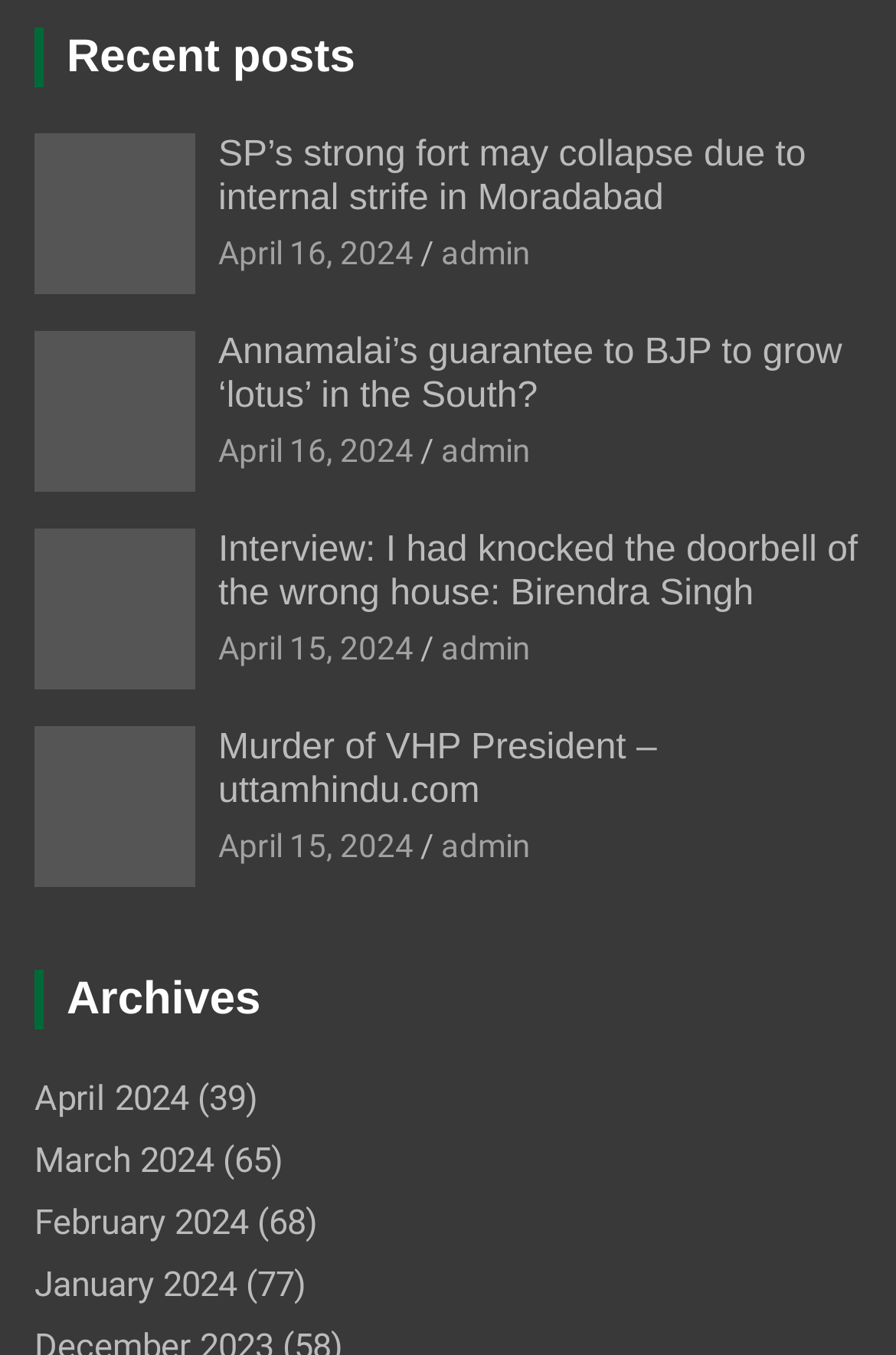Locate the bounding box for the described UI element: "February 2024". Ensure the coordinates are four float numbers between 0 and 1, formatted as [left, top, right, bottom].

[0.038, 0.887, 0.277, 0.917]